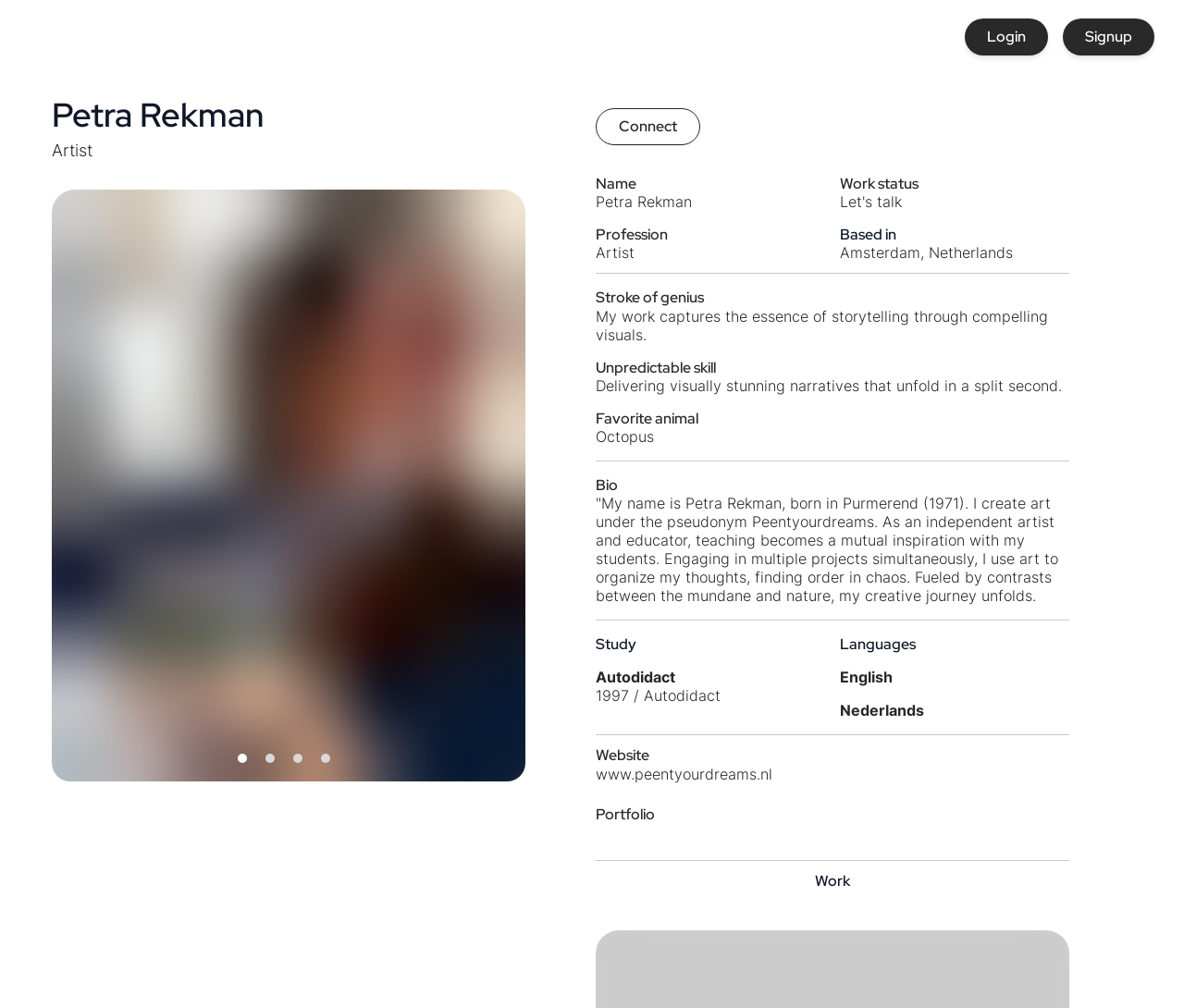Can you give a comprehensive explanation to the question given the content of the image?
What is Petra Rekman's favorite animal?

I found this information by looking at the 'Favorite animal' heading and its corresponding StaticText, which says 'Octopus'.